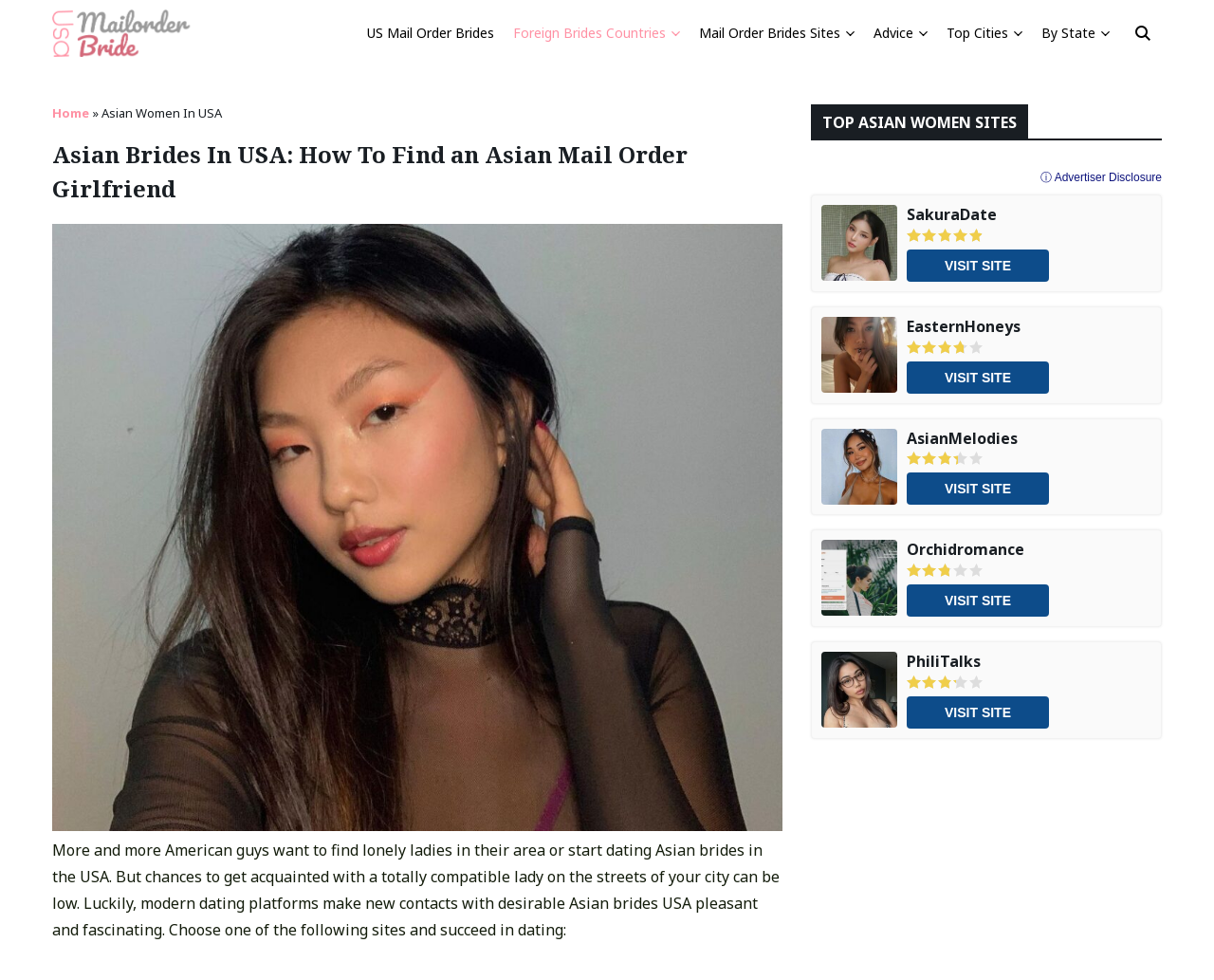How many dating sites are recommended on this webpage?
Look at the image and answer with only one word or phrase.

5